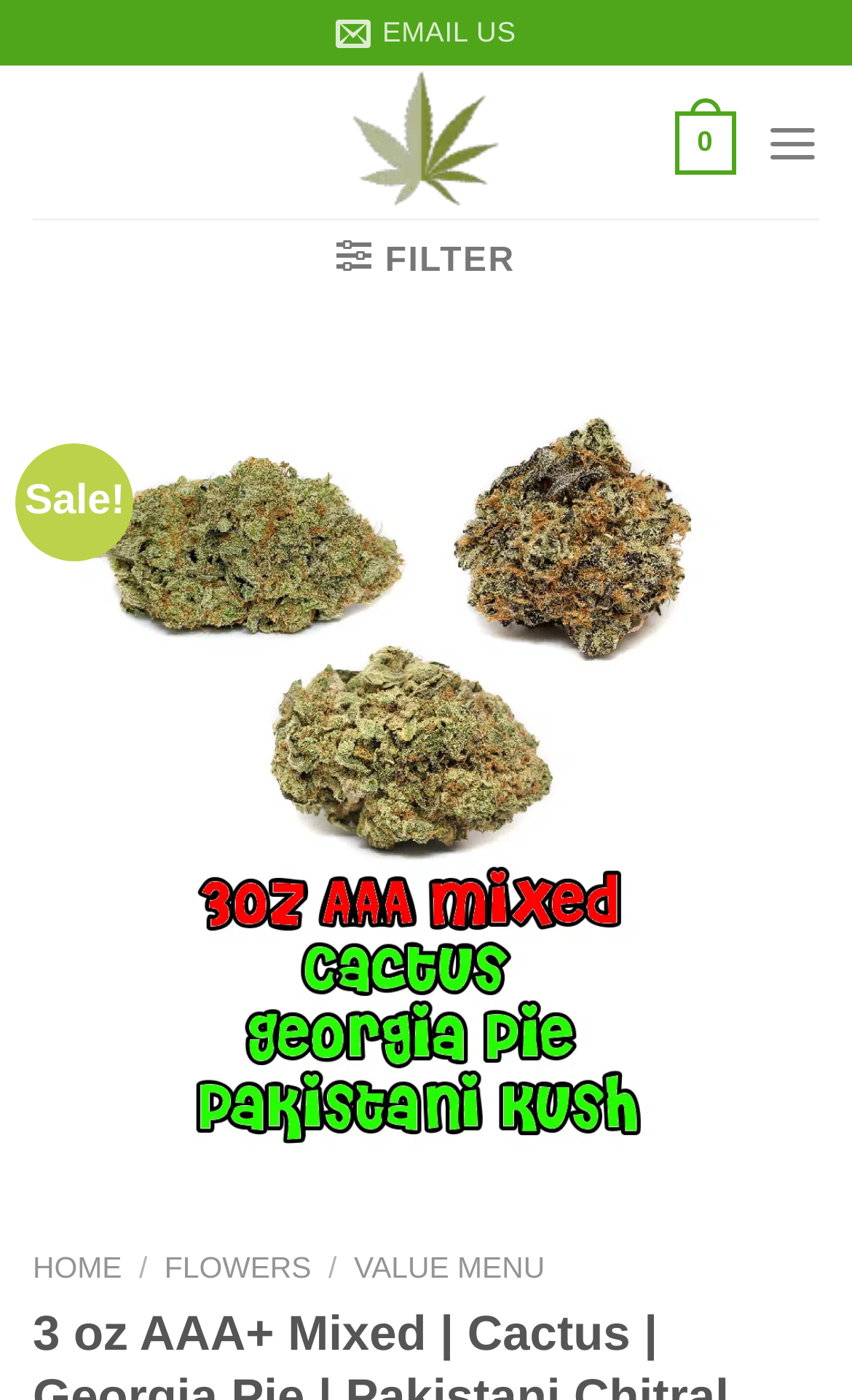Is there a sale or promotion on the website?
Answer the question with detailed information derived from the image.

The presence of the 'Sale!' text in the LayoutTable suggests that there is a sale or promotion on the website.